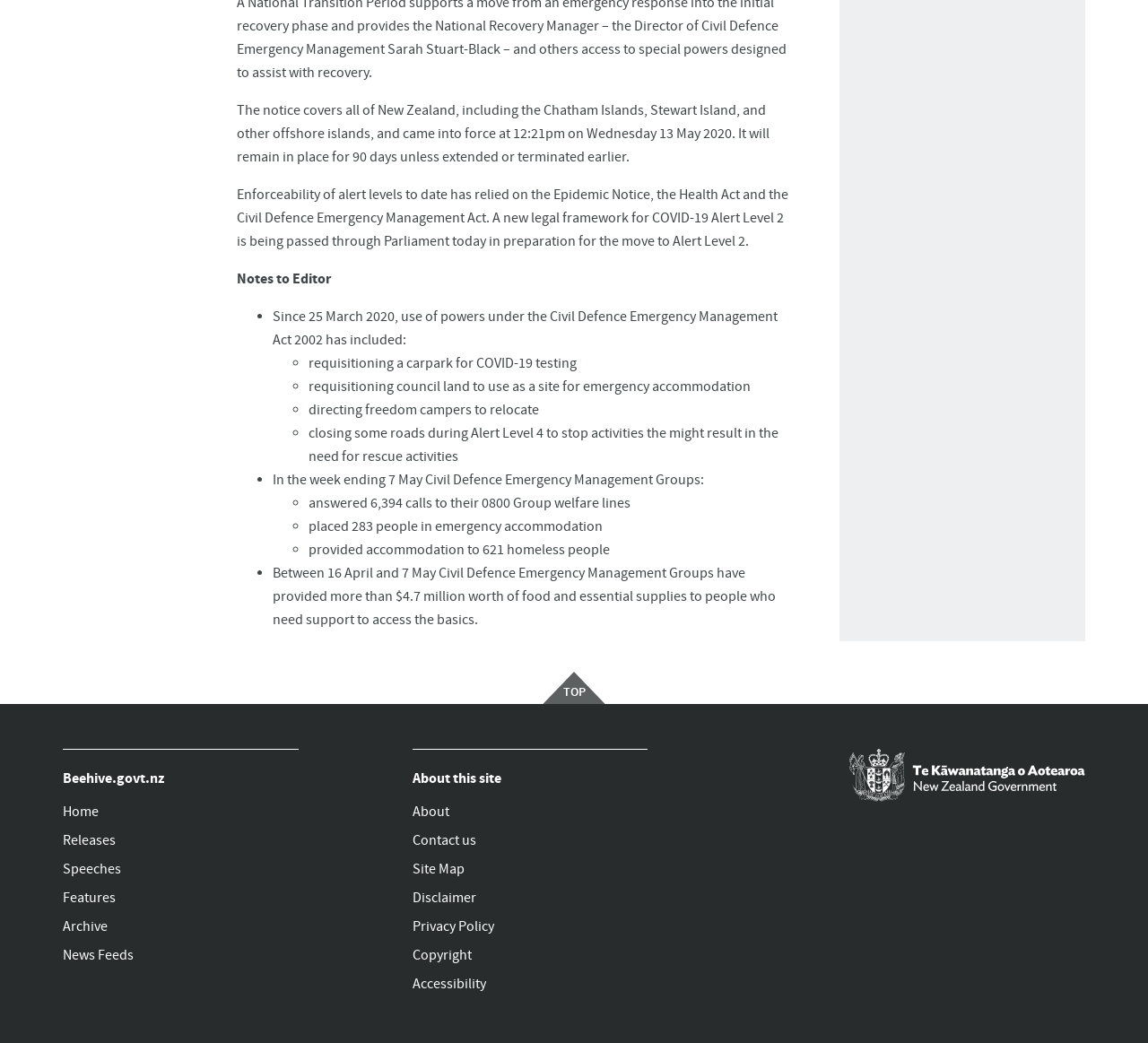How many people were placed in emergency accommodation?
Answer the question with a detailed and thorough explanation.

The answer can be found in the ListMarker element with the StaticText 'placed 283 people in emergency accommodation'. This is part of the list describing the actions taken by Civil Defence Emergency Management Groups.